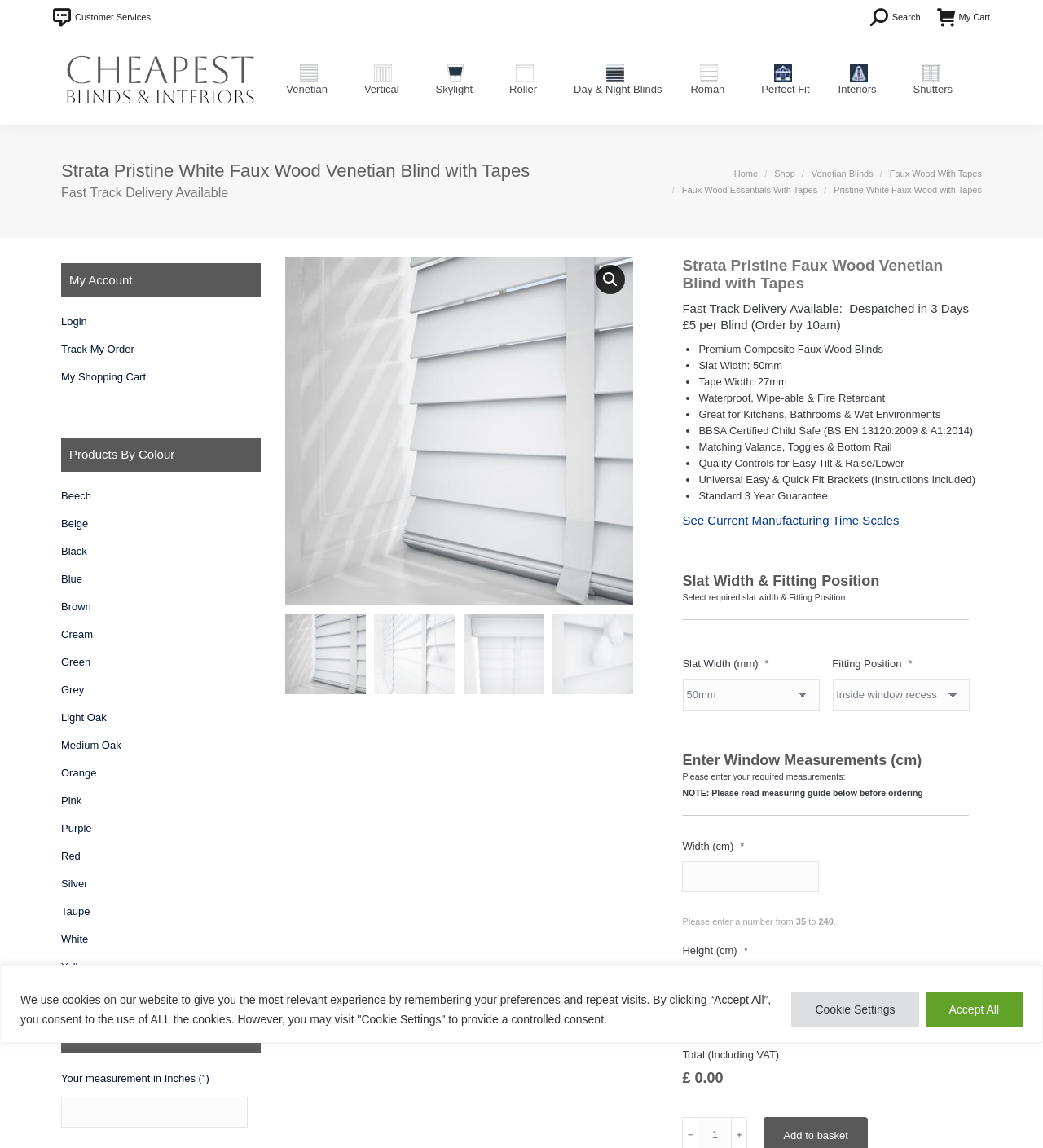Please locate the bounding box coordinates of the element's region that needs to be clicked to follow the instruction: "Go to customer services". The bounding box coordinates should be provided as four float numbers between 0 and 1, i.e., [left, top, right, bottom].

[0.051, 0.009, 0.144, 0.021]